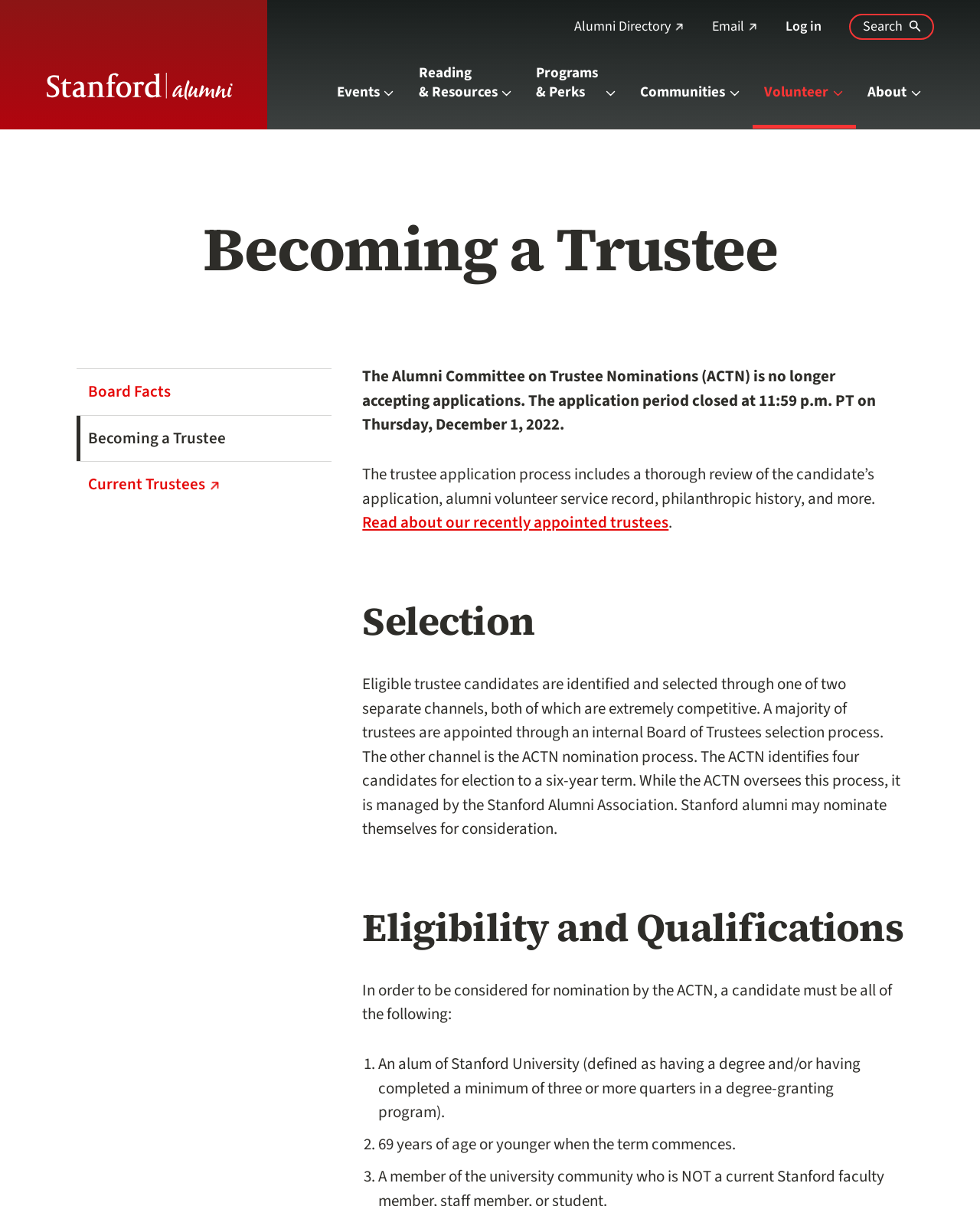Using the provided element description: "Volunteer", identify the bounding box coordinates. The coordinates should be four floats between 0 and 1 in the order [left, top, right, bottom].

[0.768, 0.056, 0.874, 0.107]